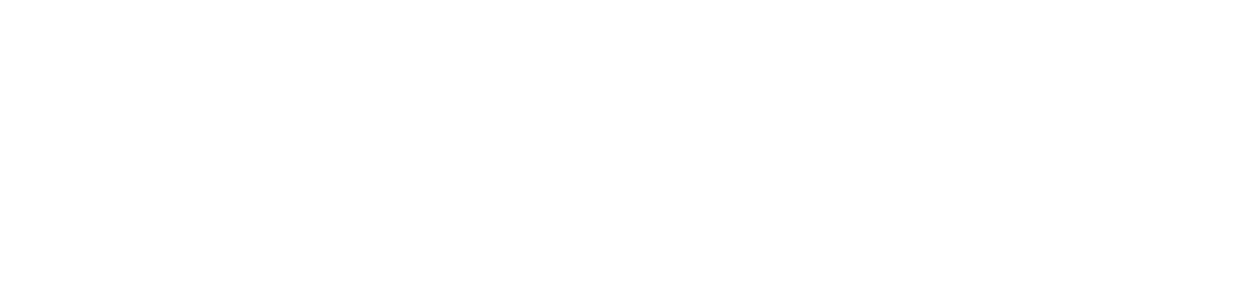Deliver an in-depth description of the image, highlighting major points.

The image features the packaging of the "Cream Silk Triple Keratin Rescue Ultimate Repair & Shine Ultra Treatment Wrap." This product is marketed towards individuals seeking intensive hair repair and shine, highlighting its formulation designed to restore and enhance the beauty of hair. The background of the image is subtle, emphasizing the product. Accompanying text includes the brand name "CREAM SILK" as well as the product’s full title that conveys its benefits. The overall presentation suggests a focus on quality and efficacy, appealing to consumers looking for effective hair care solutions.